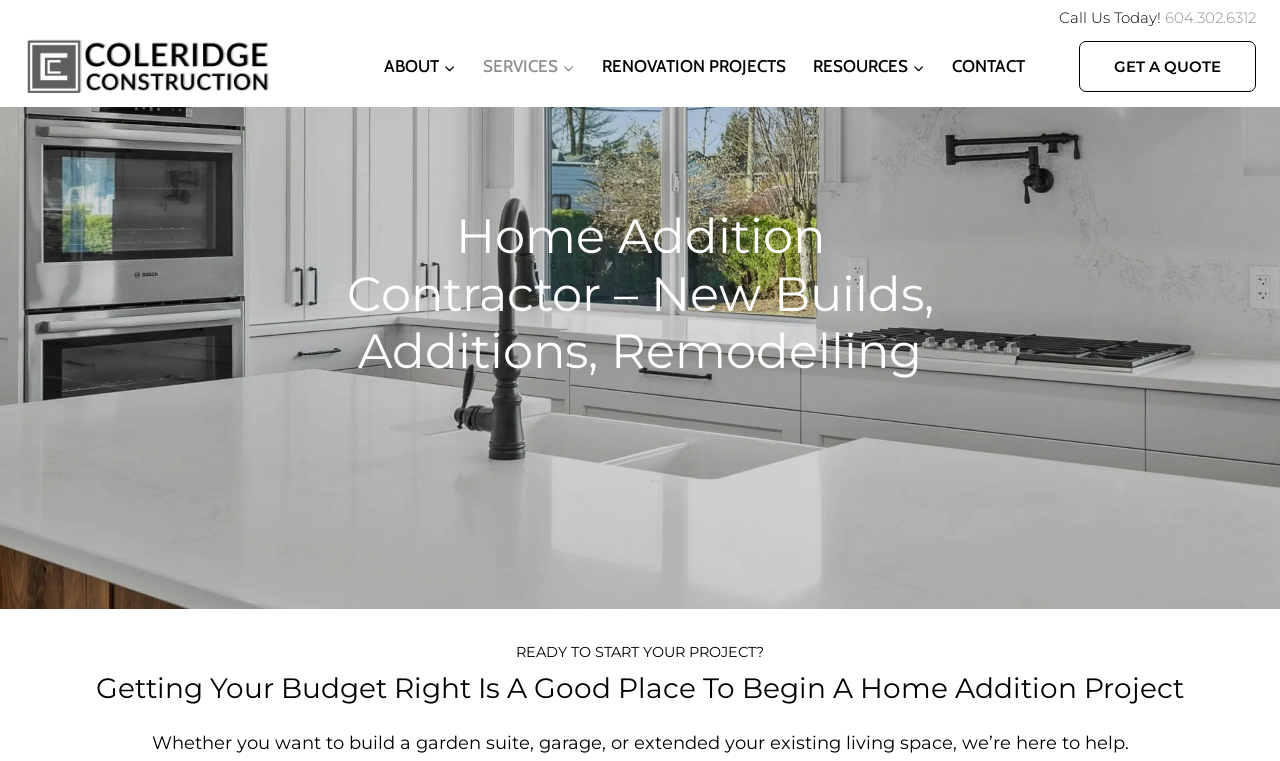Using the details in the image, give a detailed response to the question below:
What are the services provided by Coleridge Construction?

The services can be inferred from the navigation menu, which includes 'SERVICES' as one of the options. Additionally, the heading 'Home Addition Contractor – New Builds, Additions, Remodelling' also suggests the services provided.